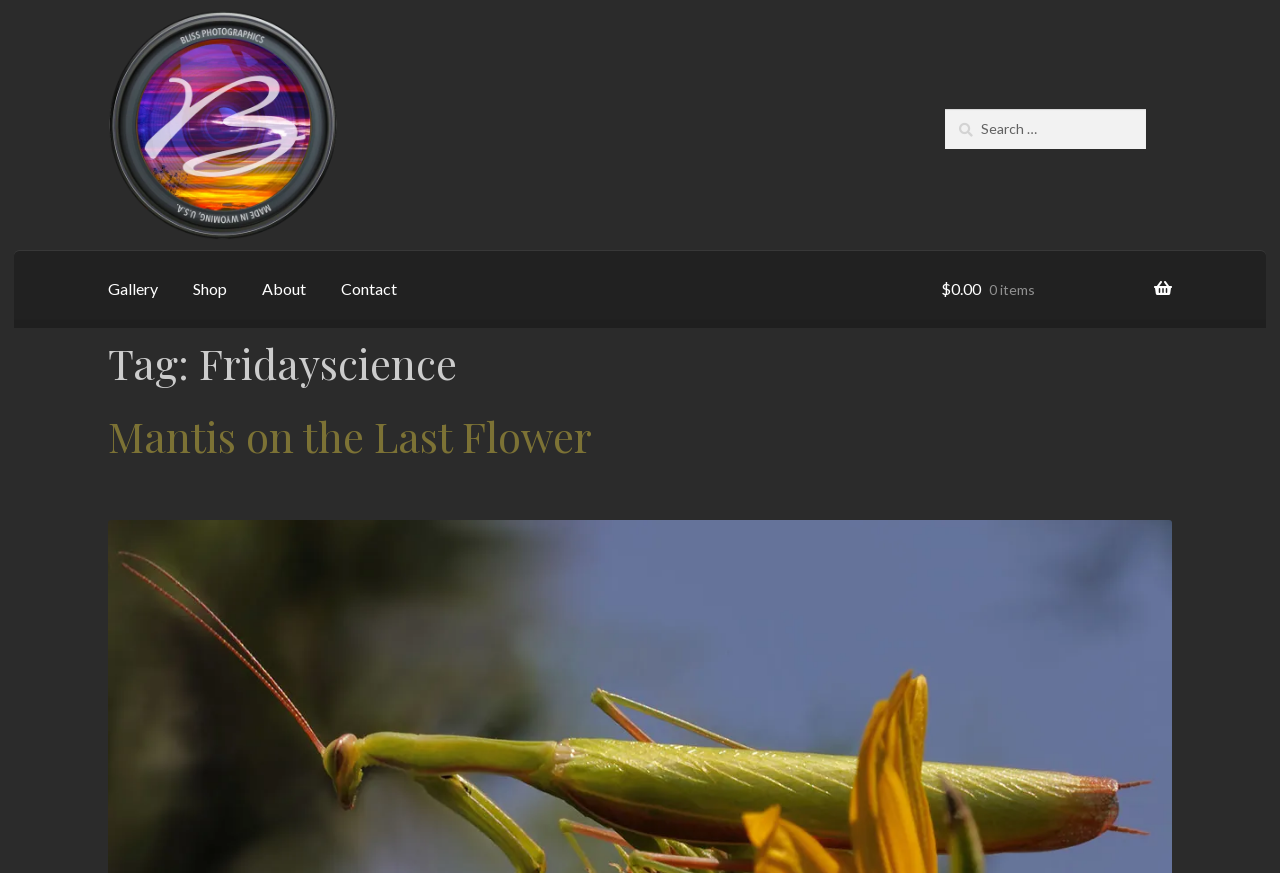Can you specify the bounding box coordinates of the area that needs to be clicked to fulfill the following instruction: "read about Mantis on the Last Flower"?

[0.084, 0.467, 0.463, 0.532]